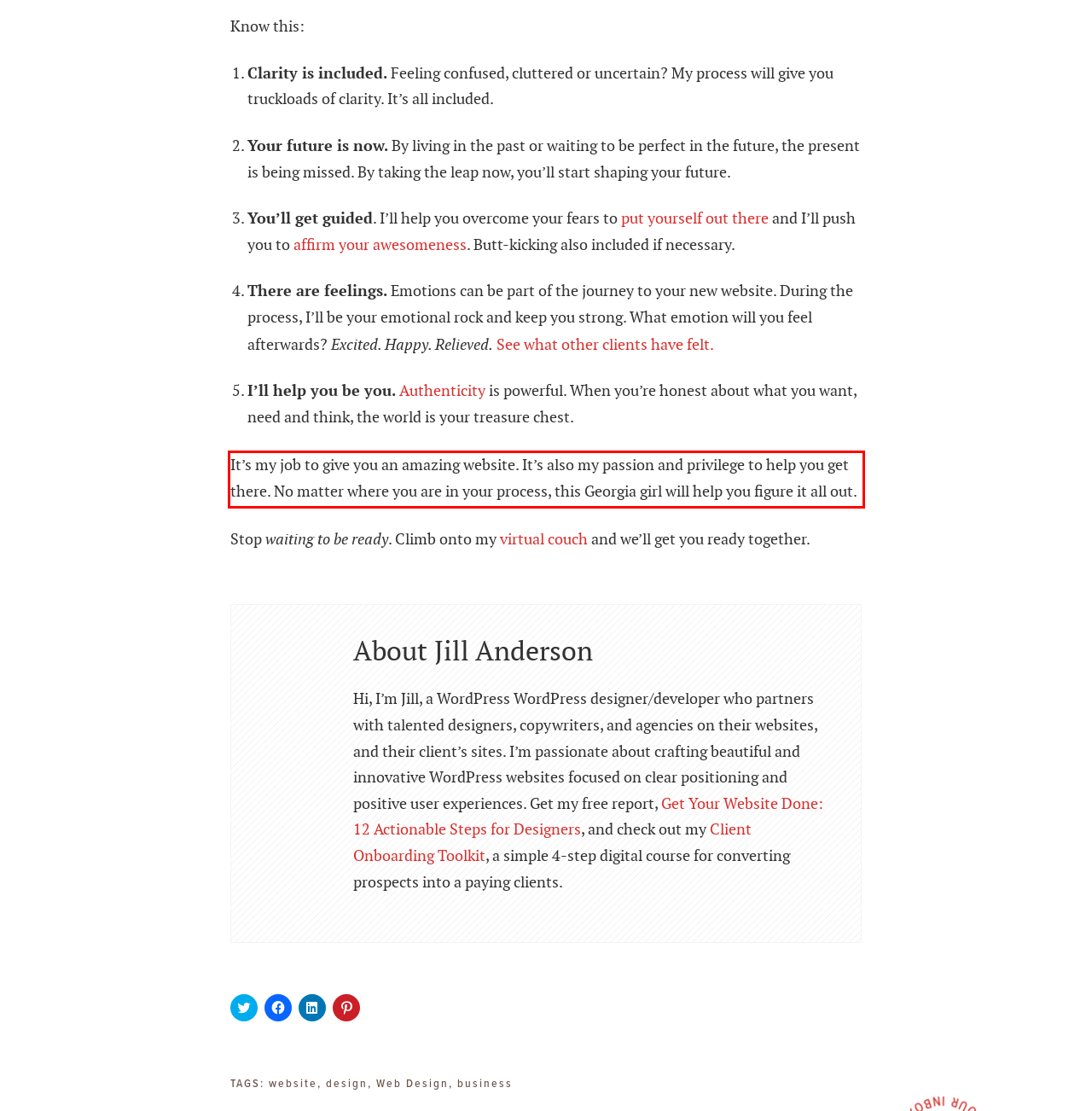Given a screenshot of a webpage containing a red rectangle bounding box, extract and provide the text content found within the red bounding box.

It’s my job to give you an amazing website. It’s also my passion and privilege to help you get there. No matter where you are in your process, this Georgia girl will help you figure it all out.